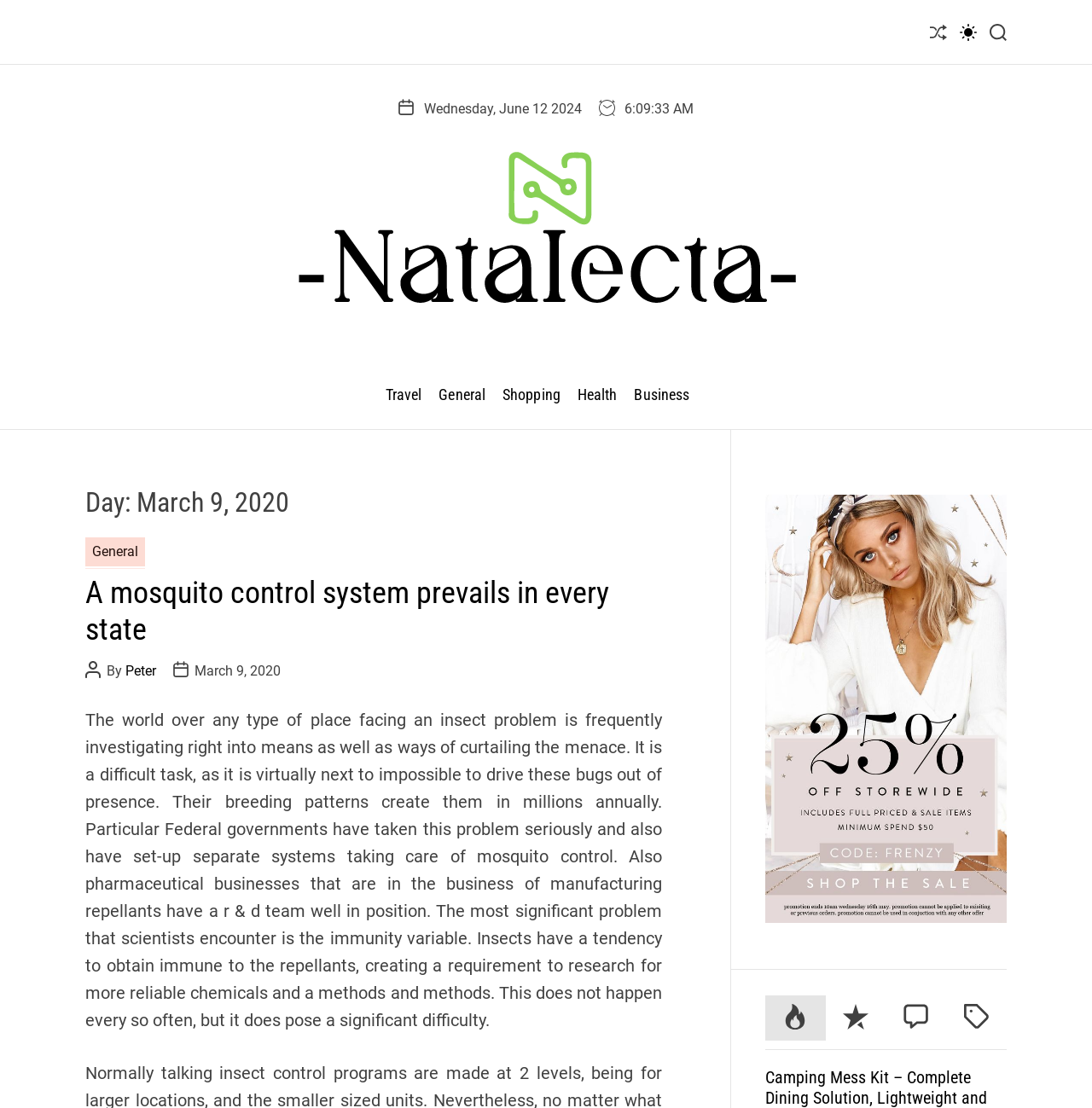Identify the bounding box coordinates of the area that should be clicked in order to complete the given instruction: "Visit the Adventure education page". The bounding box coordinates should be four float numbers between 0 and 1, i.e., [left, top, right, bottom].

[0.266, 0.13, 0.734, 0.303]